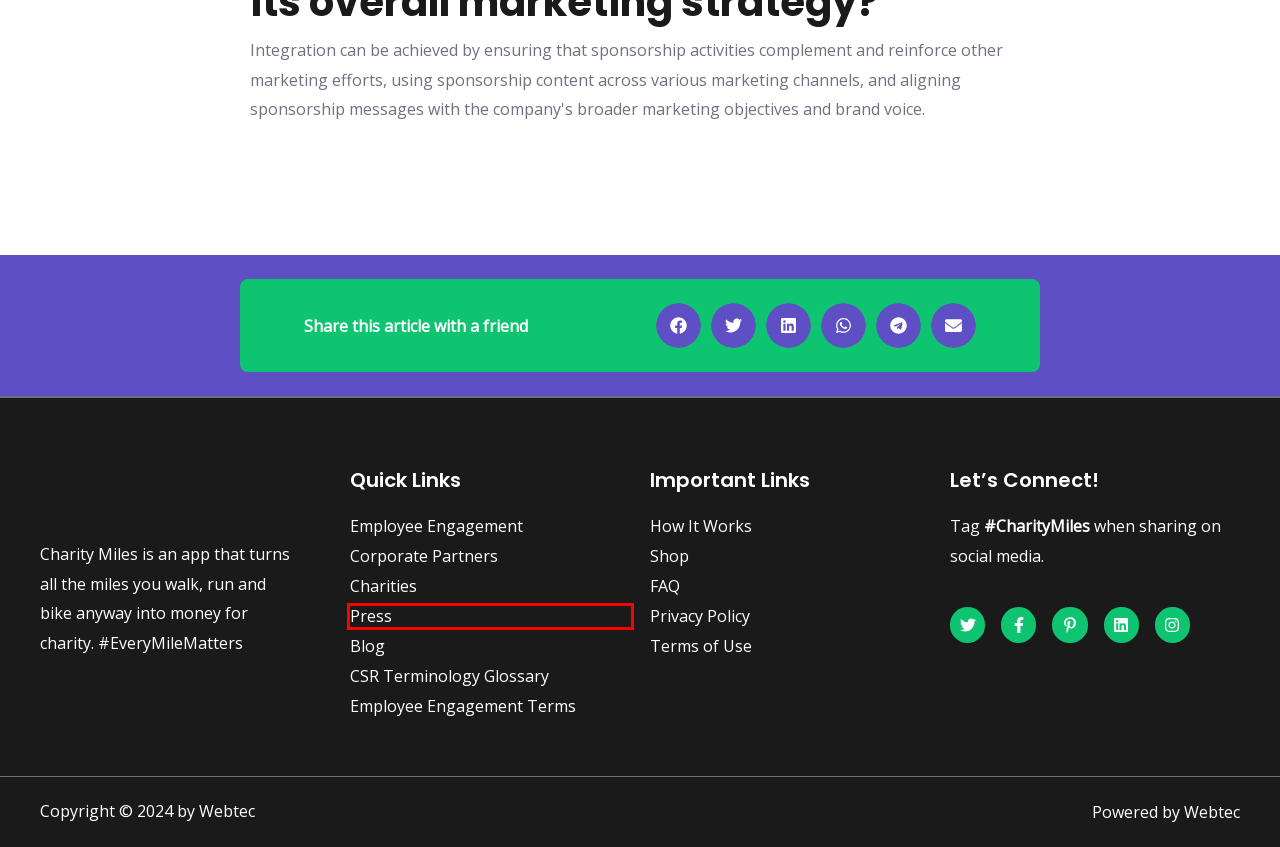Examine the screenshot of the webpage, noting the red bounding box around a UI element. Pick the webpage description that best matches the new page after the element in the red bounding box is clicked. Here are the candidates:
A. Terms of Use - Charity Miles App
B. CSR Terminology Glossary Archives - Charity Miles App
C. Employee Engagement Terms Archives - Charity Miles App
D. Blog - Charity Miles App
E. FAQ - Charity Miles App
F. Employee Engagement - Charity Miles App
G. Privacy Policy - Charity Miles App
H. Press - Charity Miles App

H